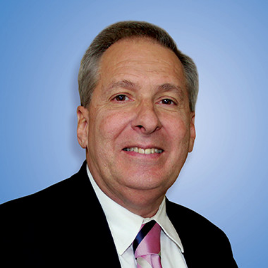What is the background color of the portrait?
Based on the image content, provide your answer in one word or a short phrase.

blue